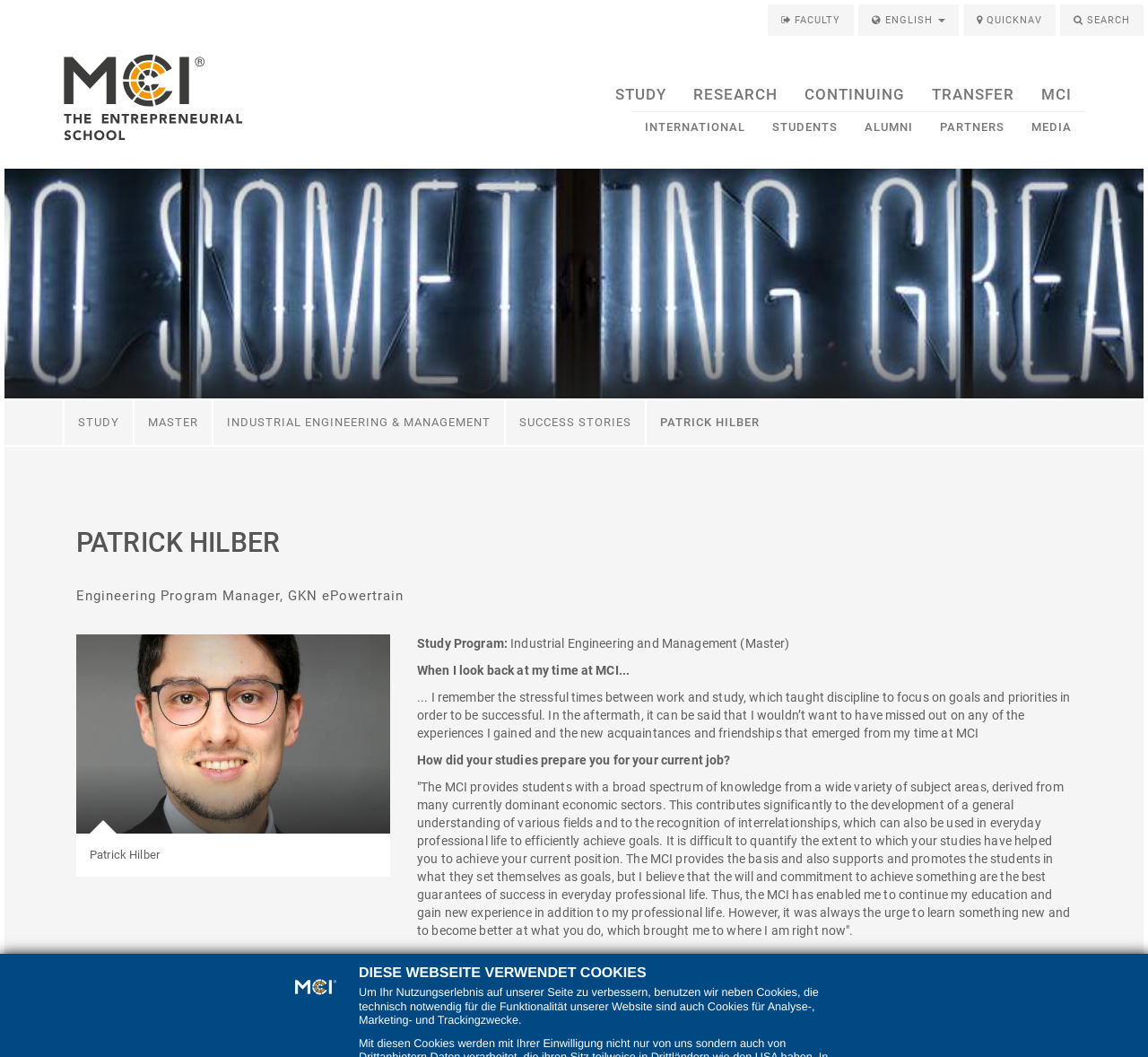Analyze the image and give a detailed response to the question:
What is the name of the study program that Patrick Hilber attended?

The webpage has a StaticText 'Study Program: Industrial Engineering and Management (Master)' which indicates that Patrick Hilber attended the Industrial Engineering and Management study program.